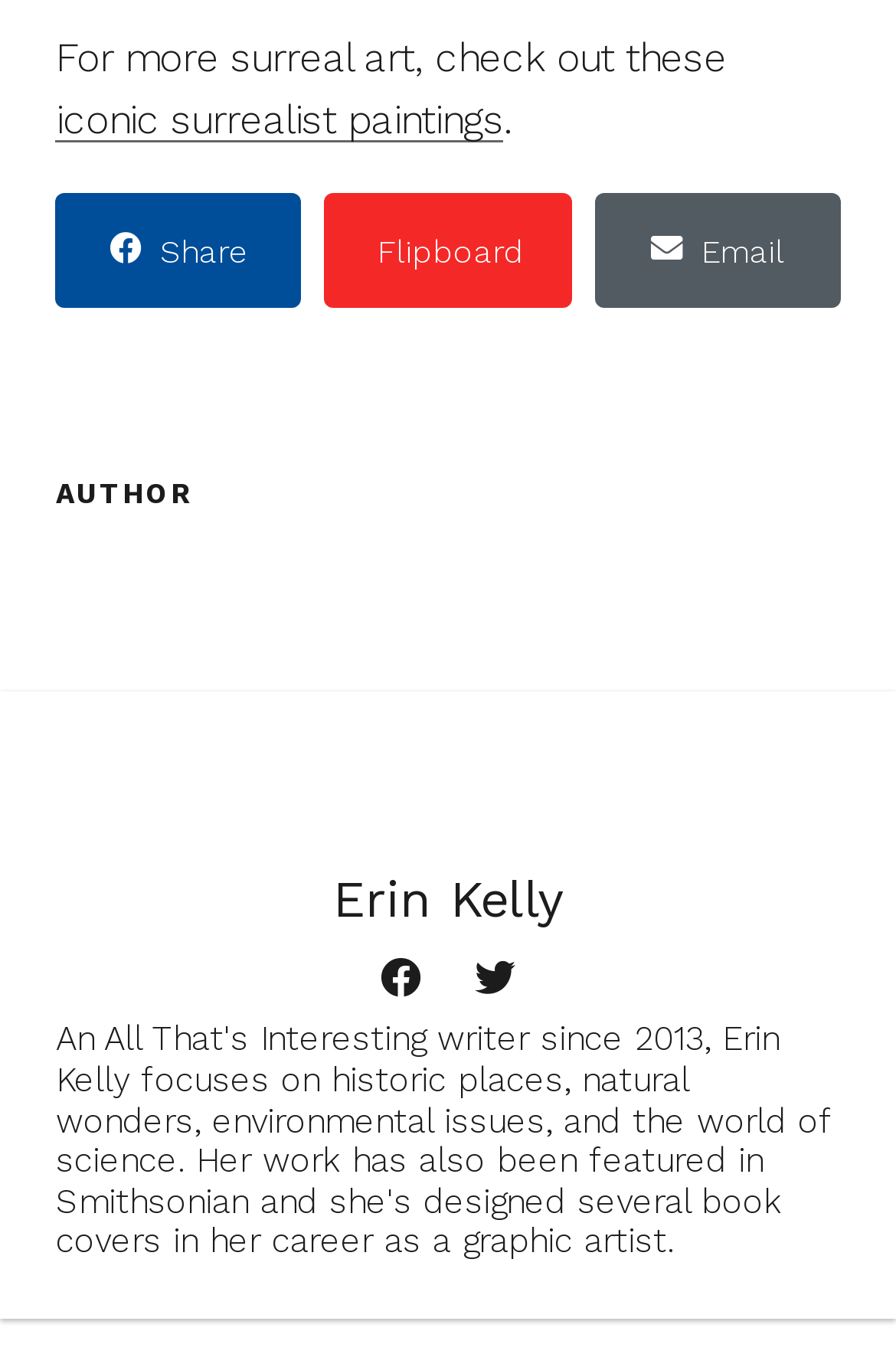What is the topic of the article?
Based on the visual content, answer with a single word or a brief phrase.

Surreal art